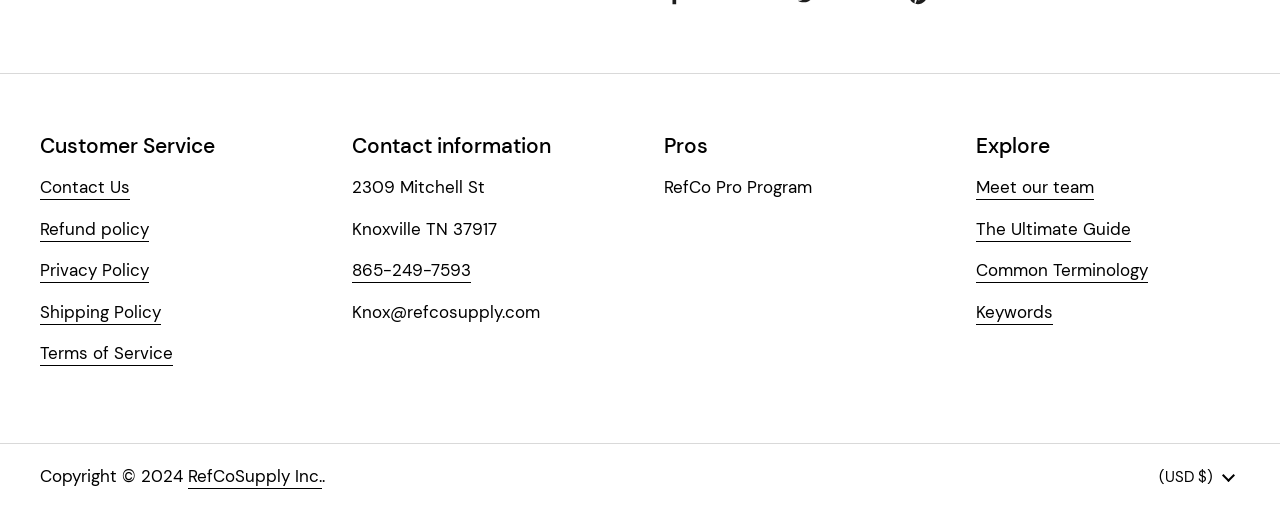Identify the bounding box coordinates of the element that should be clicked to fulfill this task: "Select country/region". The coordinates should be provided as four float numbers between 0 and 1, i.e., [left, top, right, bottom].

[0.905, 0.914, 0.965, 0.957]